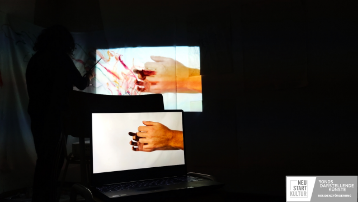Give a detailed account of what is happening in the image.

The image captures an artist engaged in a creative performance, with a focus on the interplay between their hands and projected visuals. To the left, the silhouette of the artist can be seen manipulating colors and forms, presumably painting or performing, while they interact with projected images showing vibrant splashes of red and other colors. In the foreground, a laptop displays a close-up of a hand, highlighting intricate details and possibly the artist's exploration of texture and movement. The setting suggests a blend of digital and tactile art forms, characteristic of contemporary practices that intertwine technology with traditional methods. This moment encapsulates the essence of artistic exploration and the physicality of creation, as the artist navigates their medium in a richly visual environment. The lower right corner features branding or information about the event or organization, emphasizing the context of the performance.